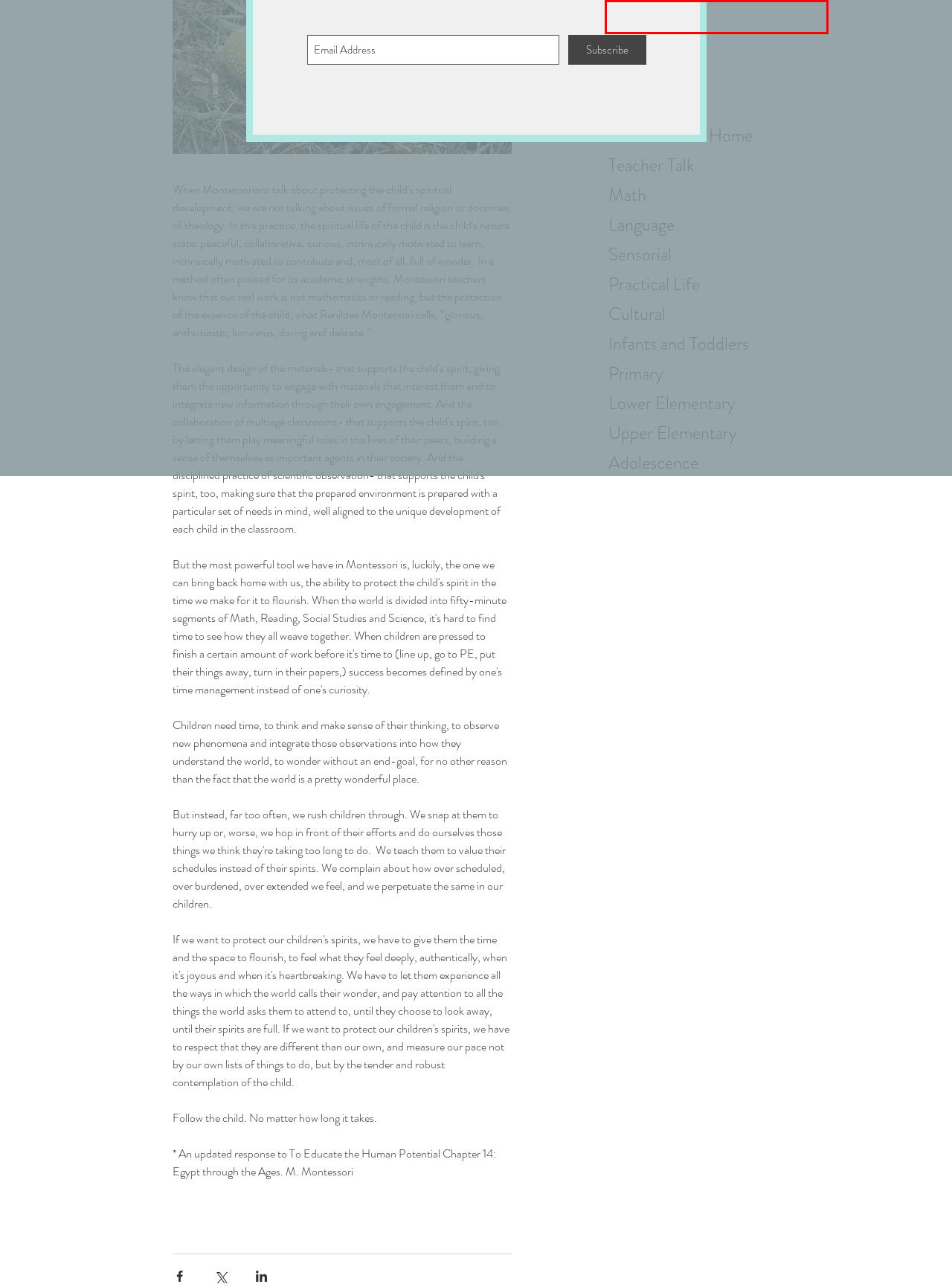Given a screenshot of a webpage with a red bounding box highlighting a UI element, choose the description that best corresponds to the new webpage after clicking the element within the red bounding box. Here are your options:
A. Infants and Toddlers
B. Practical Life
C. Cultural
D. Theory
E. Math
F. Primary
G. Teacher Talk
H. Second Plane

H